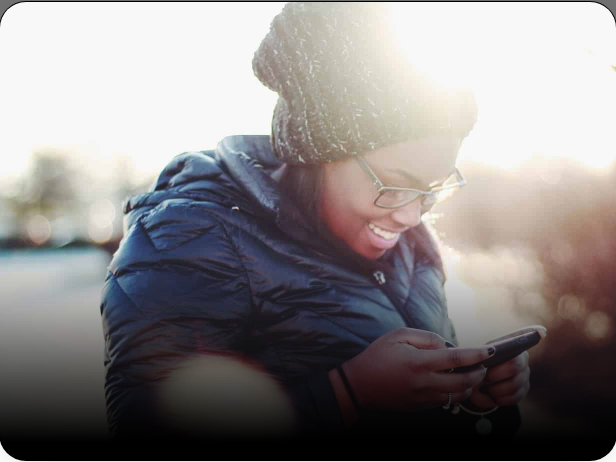Answer the following query concisely with a single word or phrase:
What is the source of the glowing halo around the woman?

The sunlight